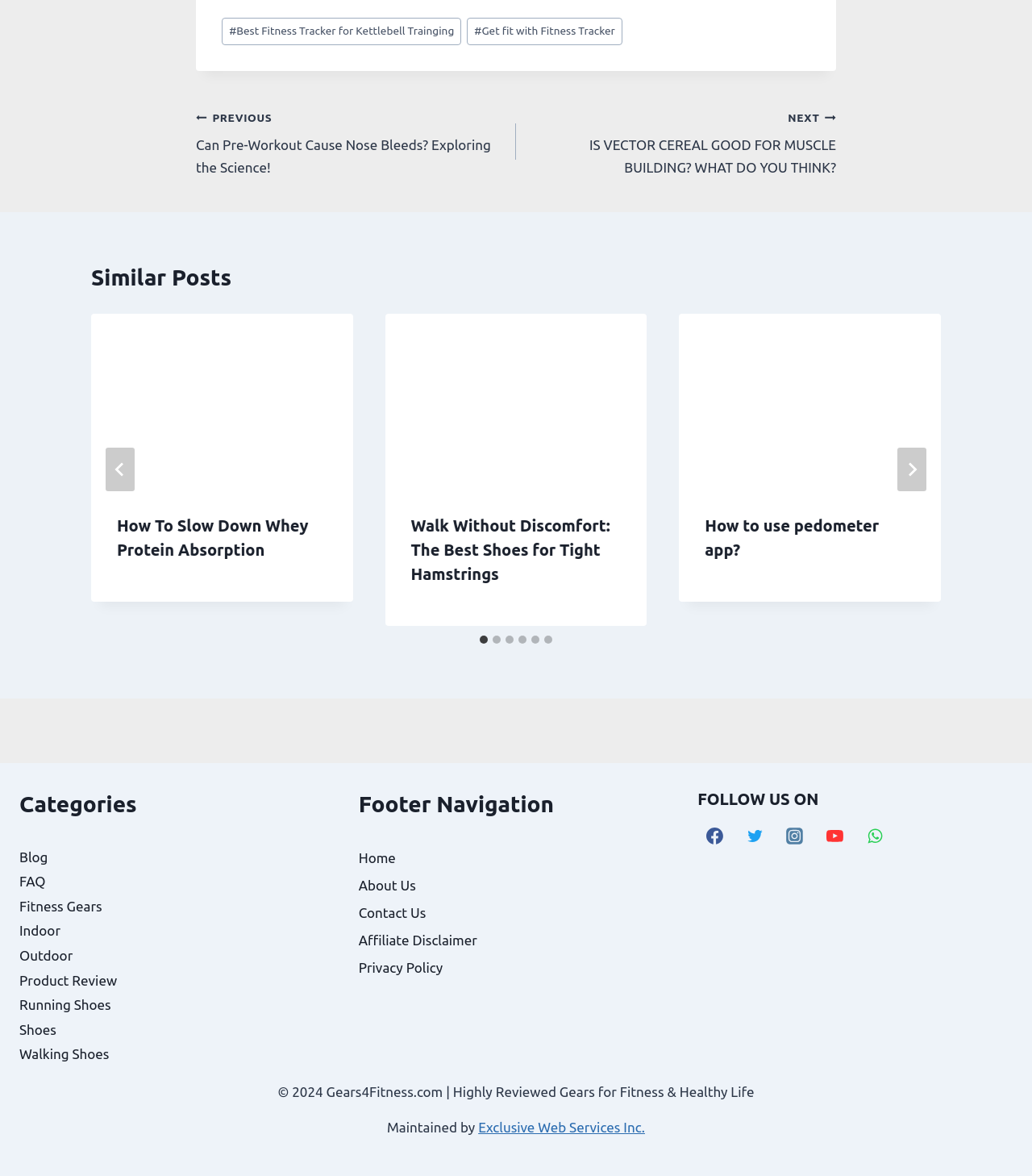What is the category of the post 'How To Slow Down Whey Protein Absorption'?
Please give a well-detailed answer to the question.

This question can be answered by looking at the categories section on the webpage, where 'Fitness Gears' is one of the categories listed. The post 'How To Slow Down Whey Protein Absorption' is likely related to fitness and gears, hence it falls under this category.